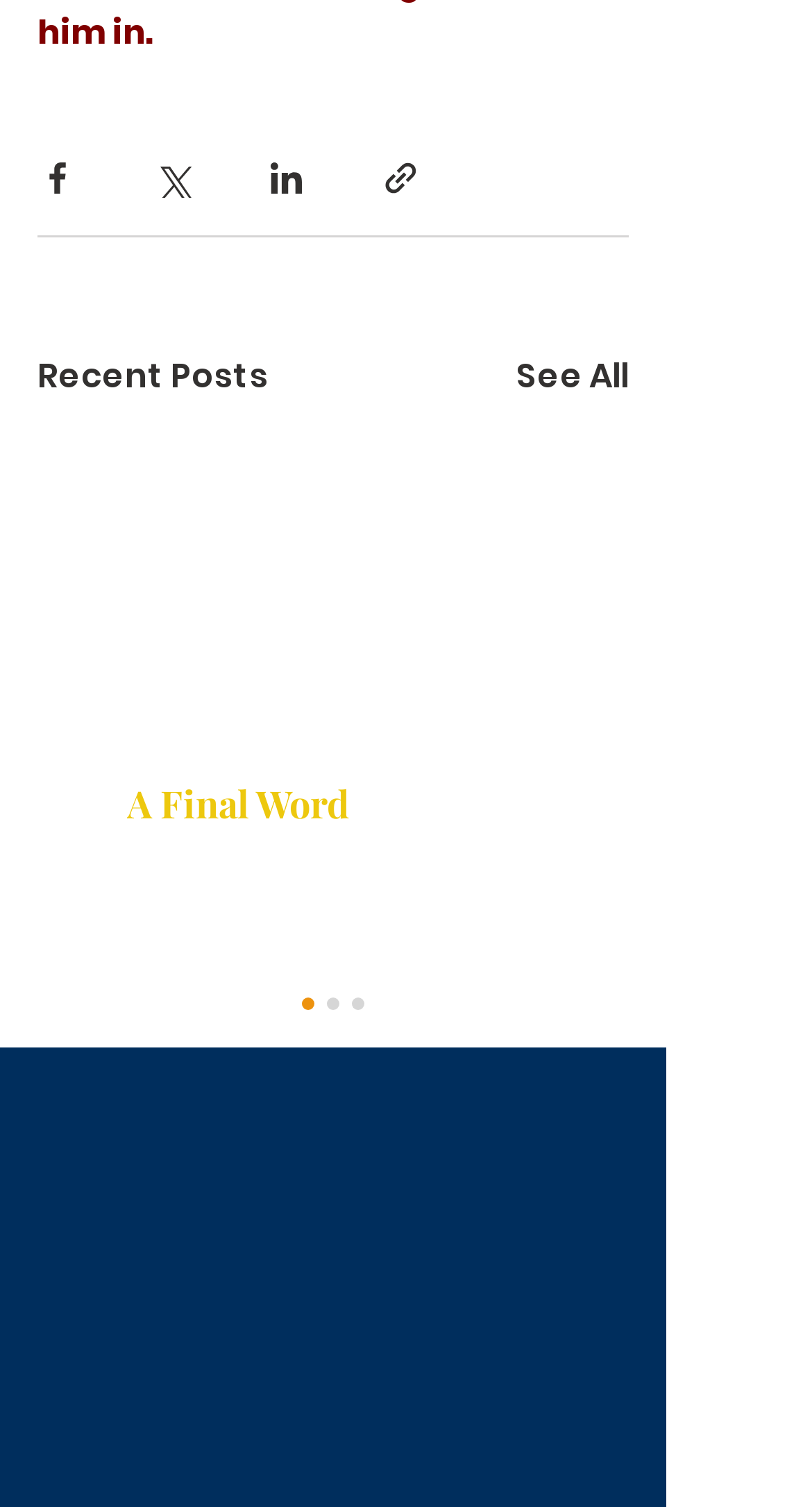From the webpage screenshot, identify the region described by parent_node: Learning the Important Things. Provide the bounding box coordinates as (top-left x, top-left y, bottom-right x, bottom-right y), with each value being a floating point number between 0 and 1.

[0.095, 0.293, 0.726, 0.484]